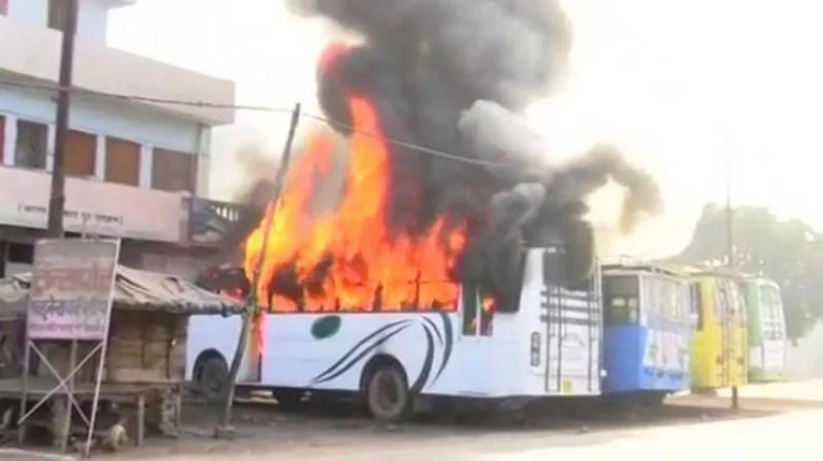What type of setting is depicted in the image?
Using the visual information from the image, give a one-word or short-phrase answer.

Urban setting